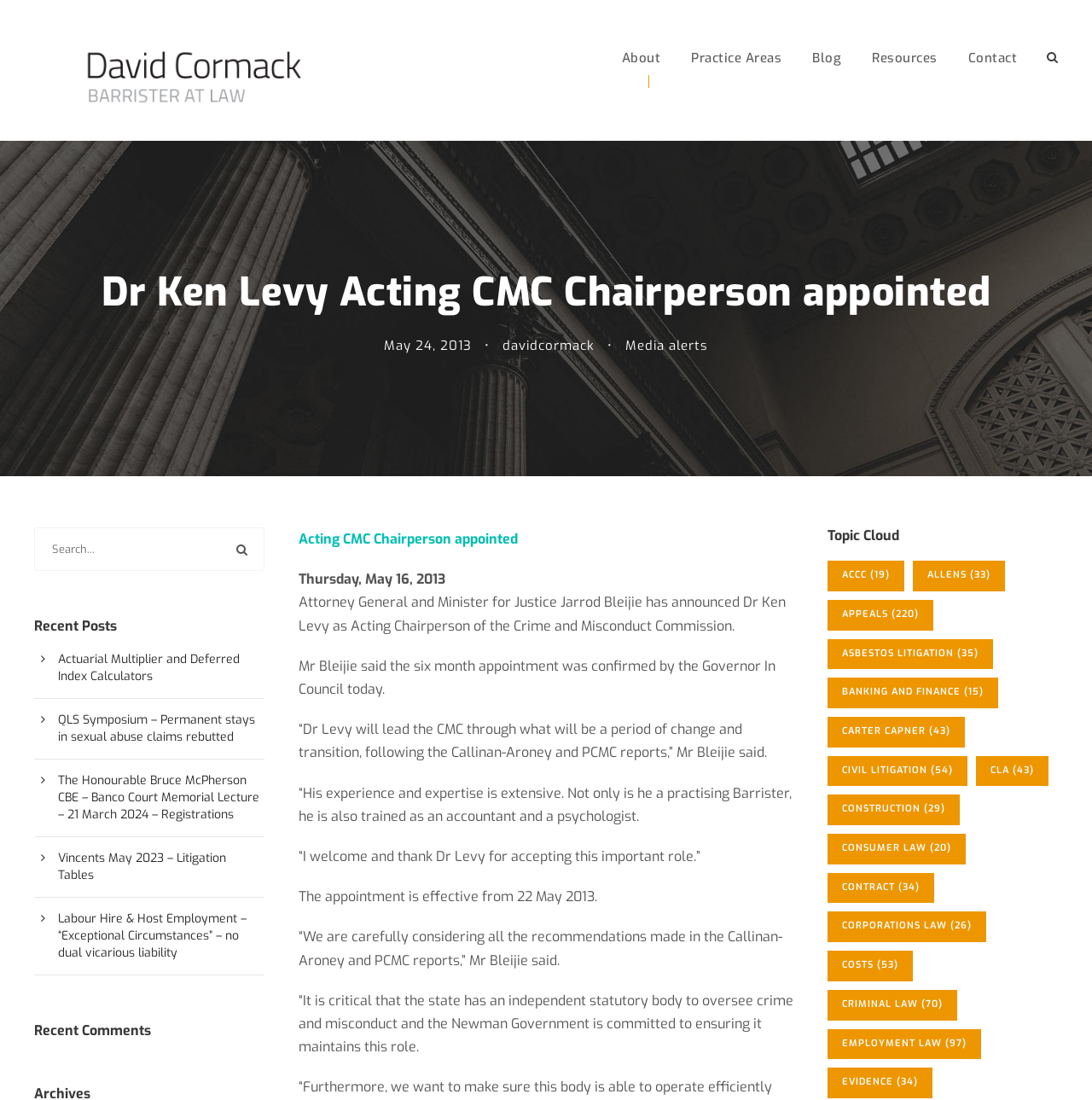Craft a detailed narrative of the webpage's structure and content.

This webpage is about David Cormack, a barrister, and features a news article about Dr. Ken Levy's appointment as Acting Chairperson of the Crime and Misconduct Commission. 

At the top of the page, there is a logo image and a link to the homepage. Below the logo, there are several links to different sections of the website, including "About", "Practice Areas", "Blog", "Resources", and "Contact". 

The main content of the page is a news article with the title "Dr Ken Levy Acting CMC Chairperson appointed" and a date "Thursday, May 16, 2013". The article discusses the appointment of Dr. Ken Levy as Acting Chairperson of the Crime and Misconduct Commission and quotes Attorney General and Minister for Justice Jarrod Bleijie. 

On the right side of the page, there is a search box with a "Search" button. Below the search box, there is a section titled "Recent Posts" with several links to other news articles. 

Further down the page, there is a section titled "Topic Cloud" with many links to different topics, such as "ACCC", "Allens", "Appeals", and "Asbestos litigation", each with a number of items in parentheses. 

At the bottom of the page, there are two more sections titled "Recent Comments" and "Recent Posts" with links to other news articles.